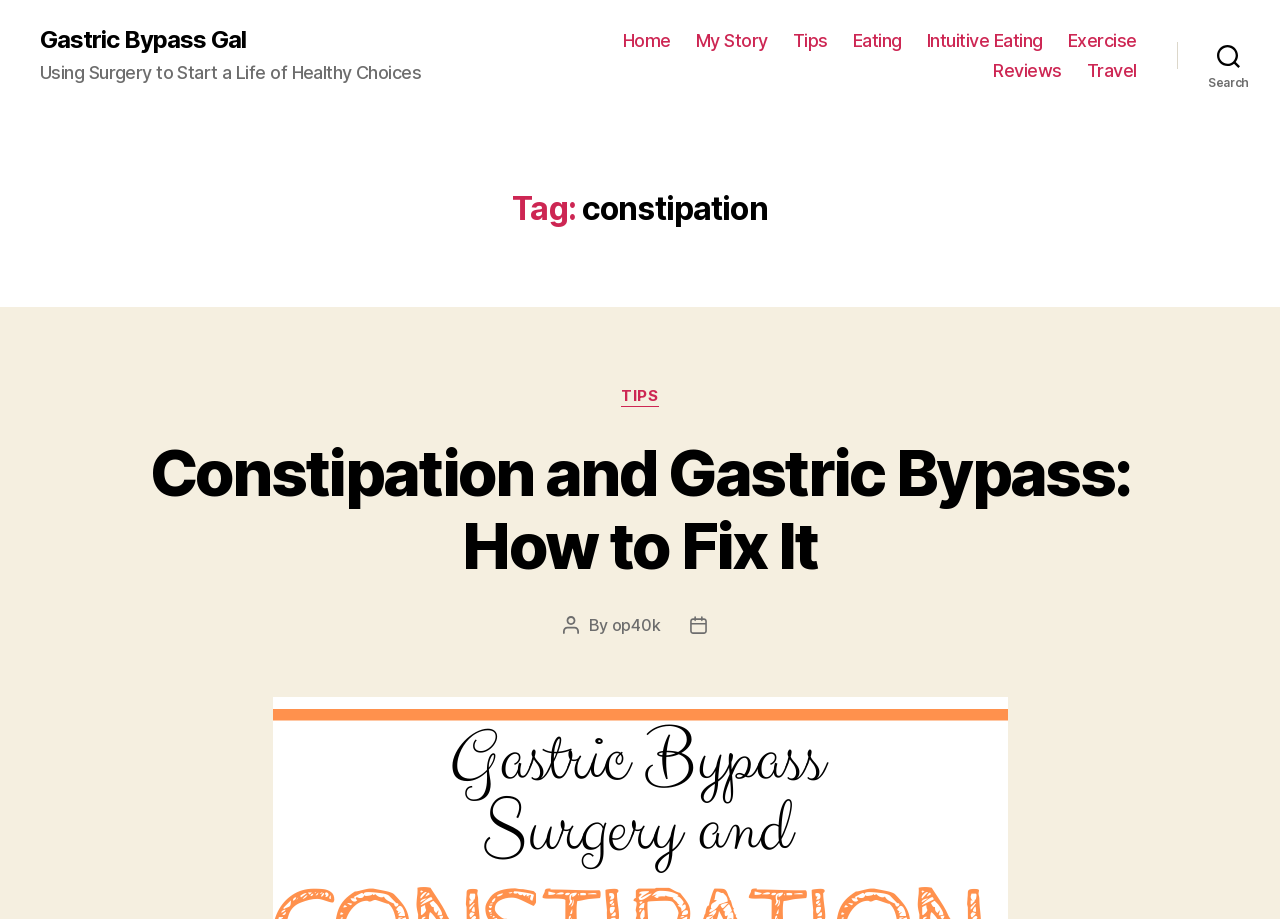Respond to the question below with a single word or phrase:
What is the purpose of the button at the top right corner?

Search